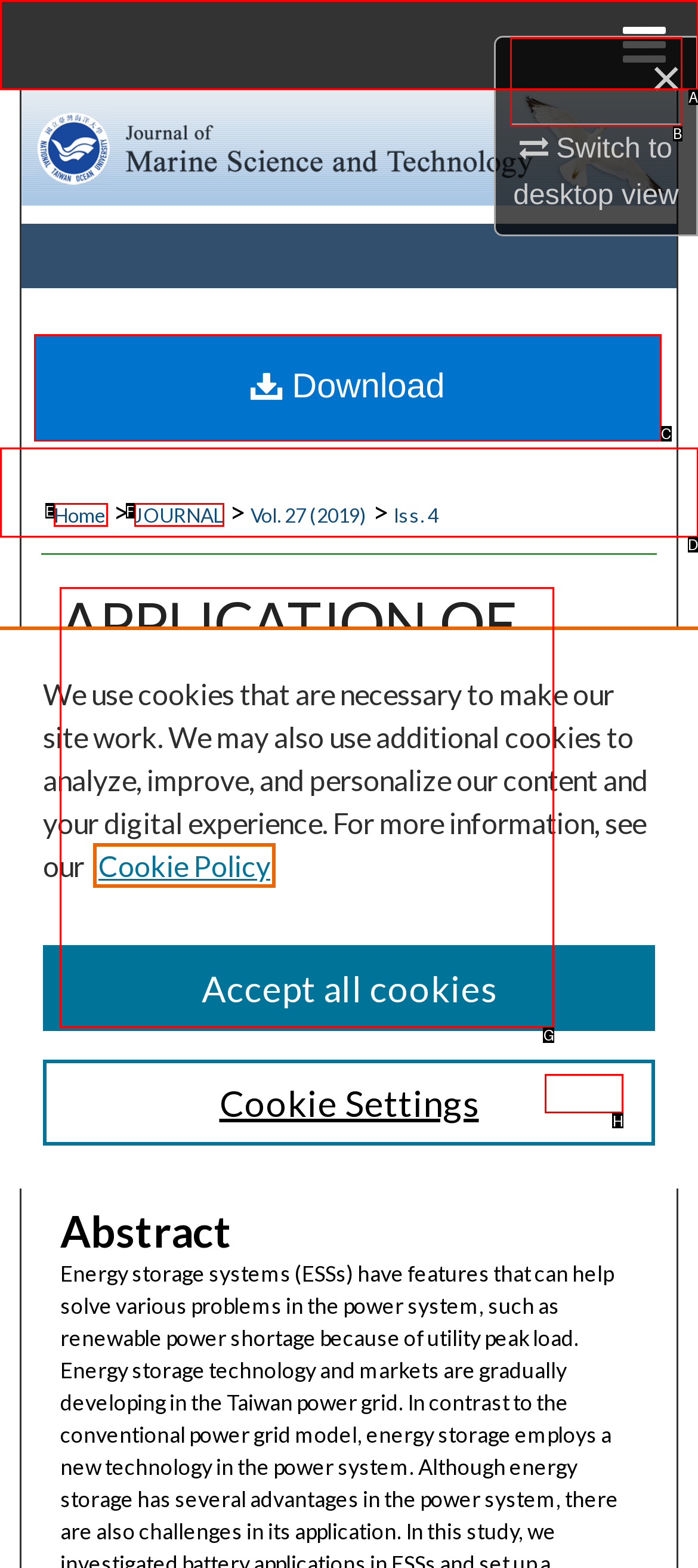Choose the letter that corresponds to the correct button to accomplish the task: Follow
Reply with the letter of the correct selection only.

H